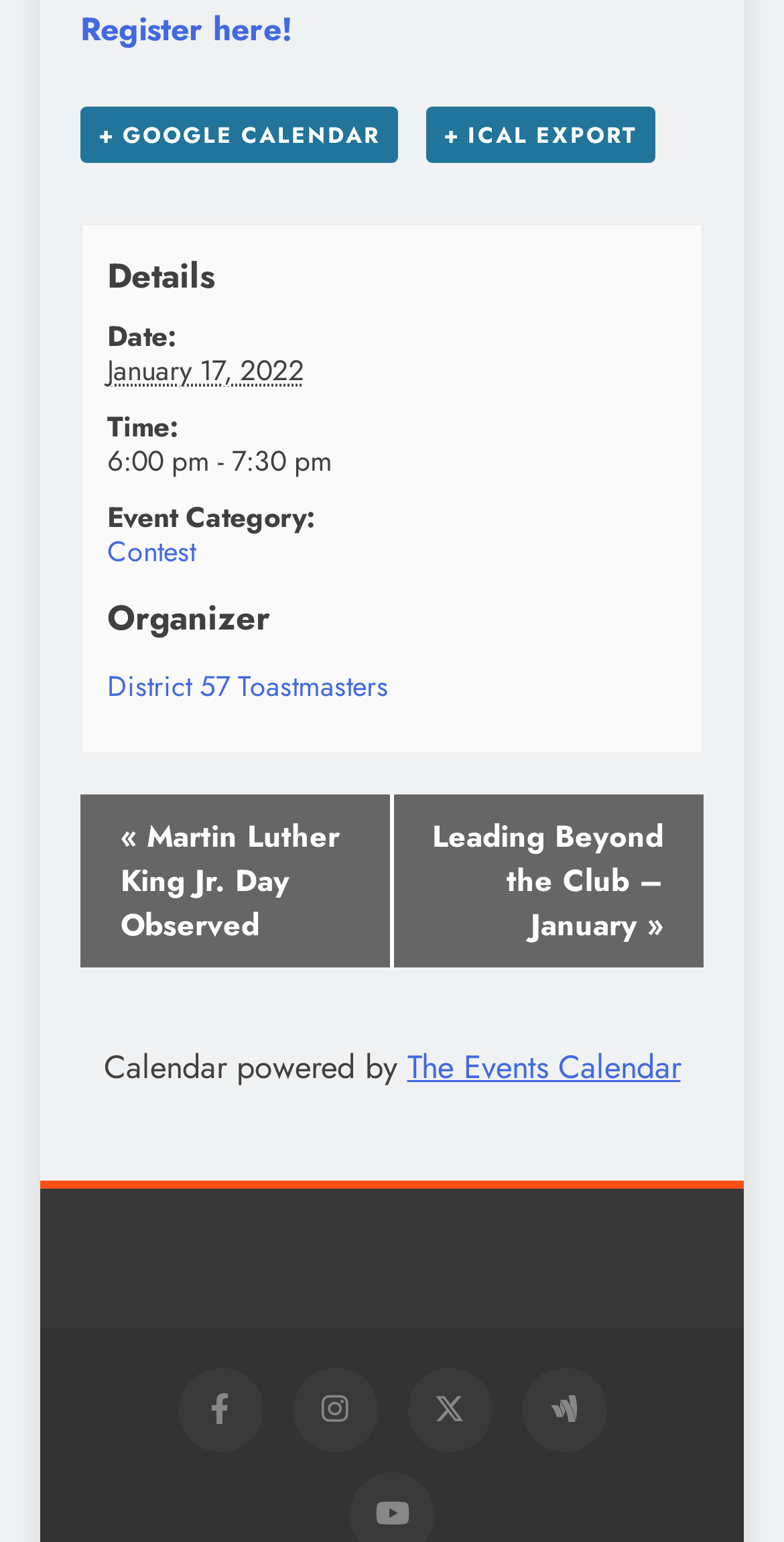Identify the bounding box coordinates for the UI element described as follows: Register here!. Use the format (top-left x, top-left y, bottom-right x, bottom-right y) and ensure all values are floating point numbers between 0 and 1.

[0.103, 0.004, 0.374, 0.034]